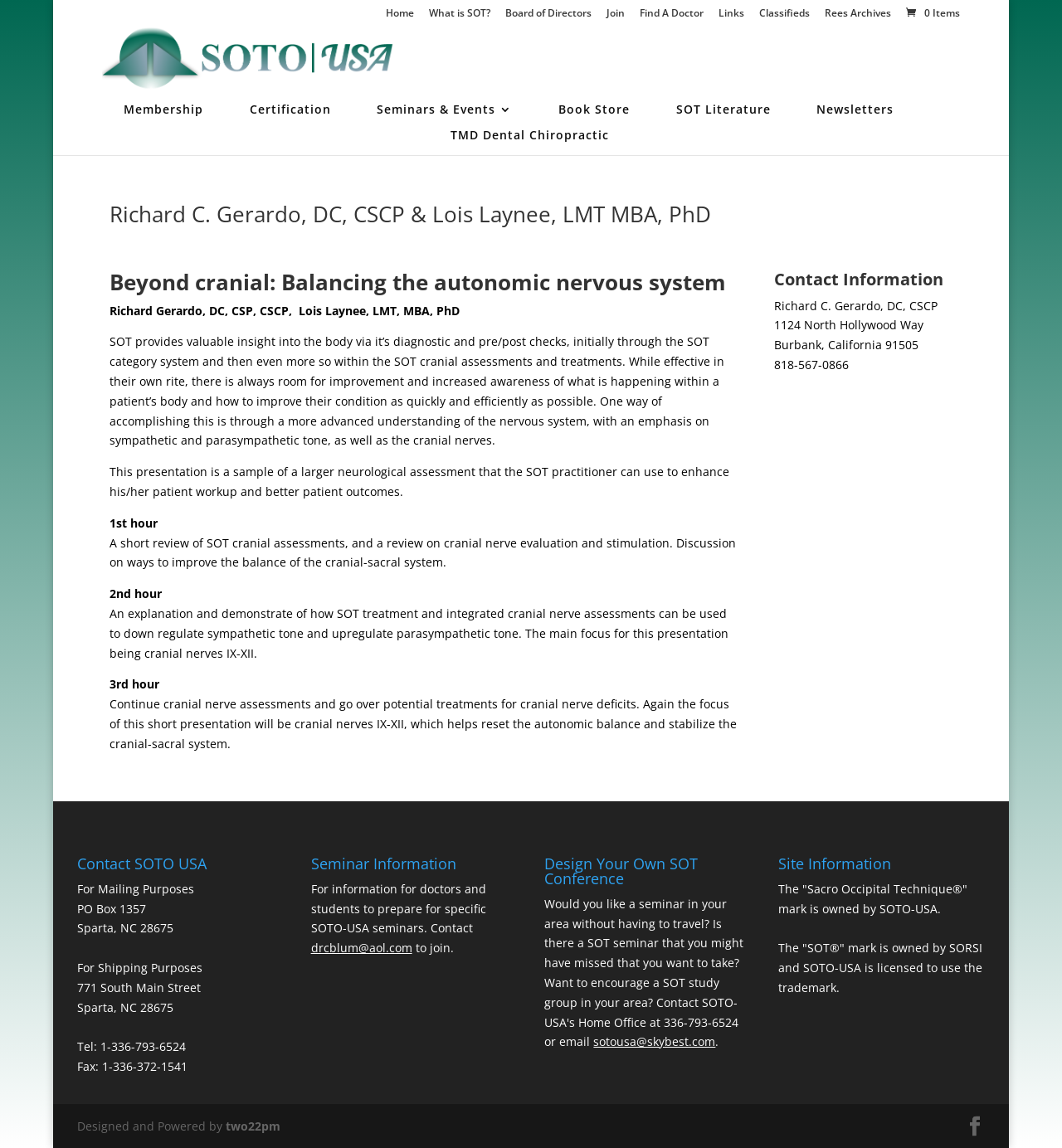Locate the bounding box of the UI element based on this description: "TMD Dental Chiropractic". Provide four float numbers between 0 and 1 as [left, top, right, bottom].

[0.425, 0.113, 0.574, 0.135]